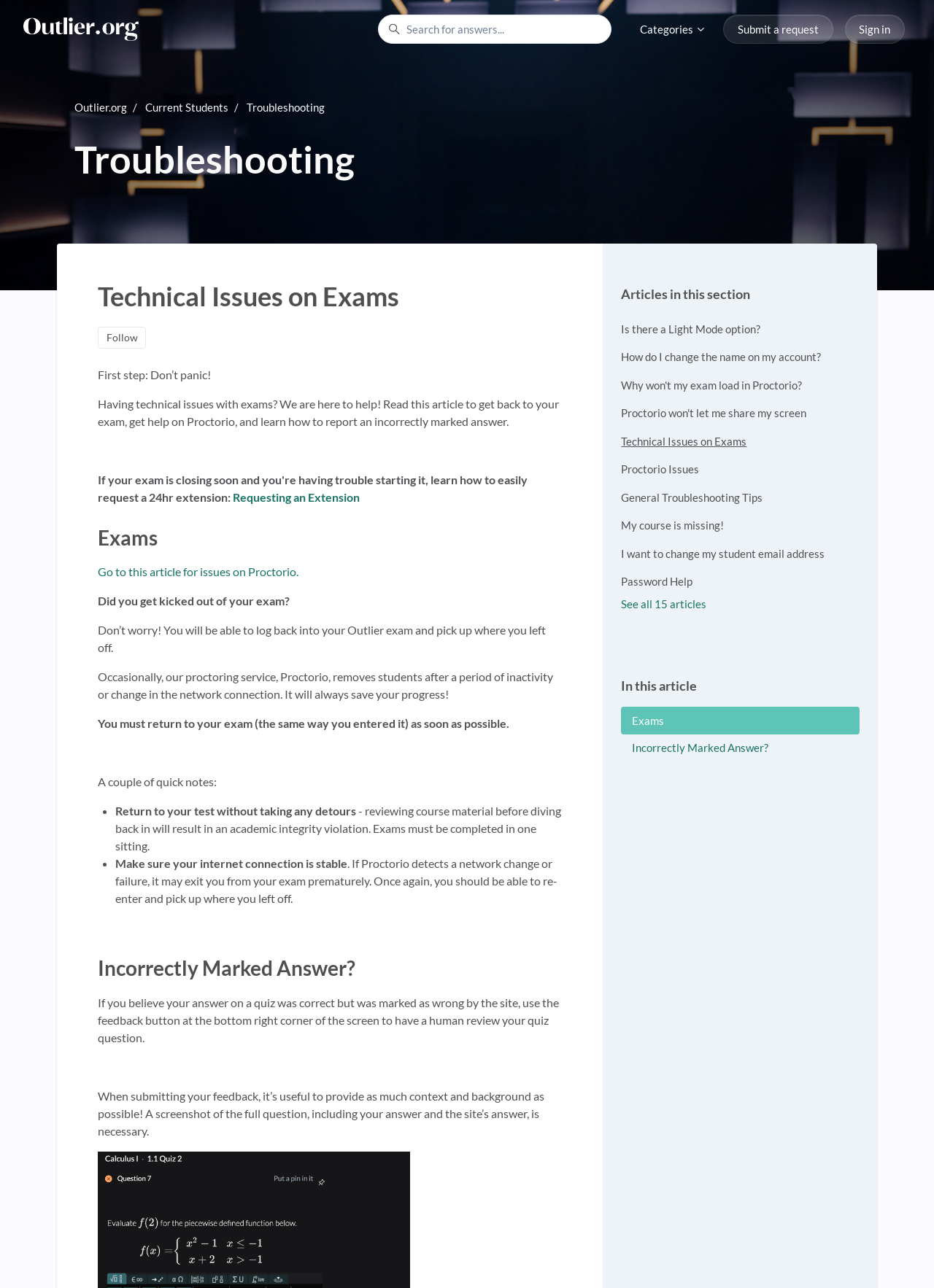Could you provide the bounding box coordinates for the portion of the screen to click to complete this instruction: "Follow Article"?

[0.105, 0.253, 0.156, 0.27]